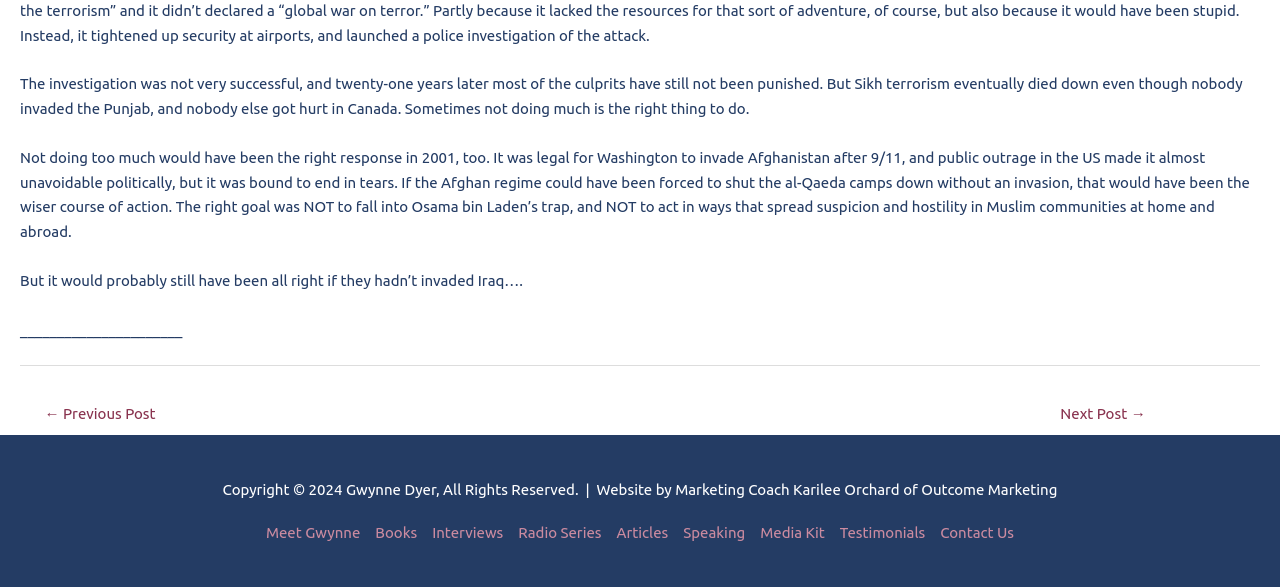Who is the author of the article?
Based on the image, respond with a single word or phrase.

Gwynne Dyer